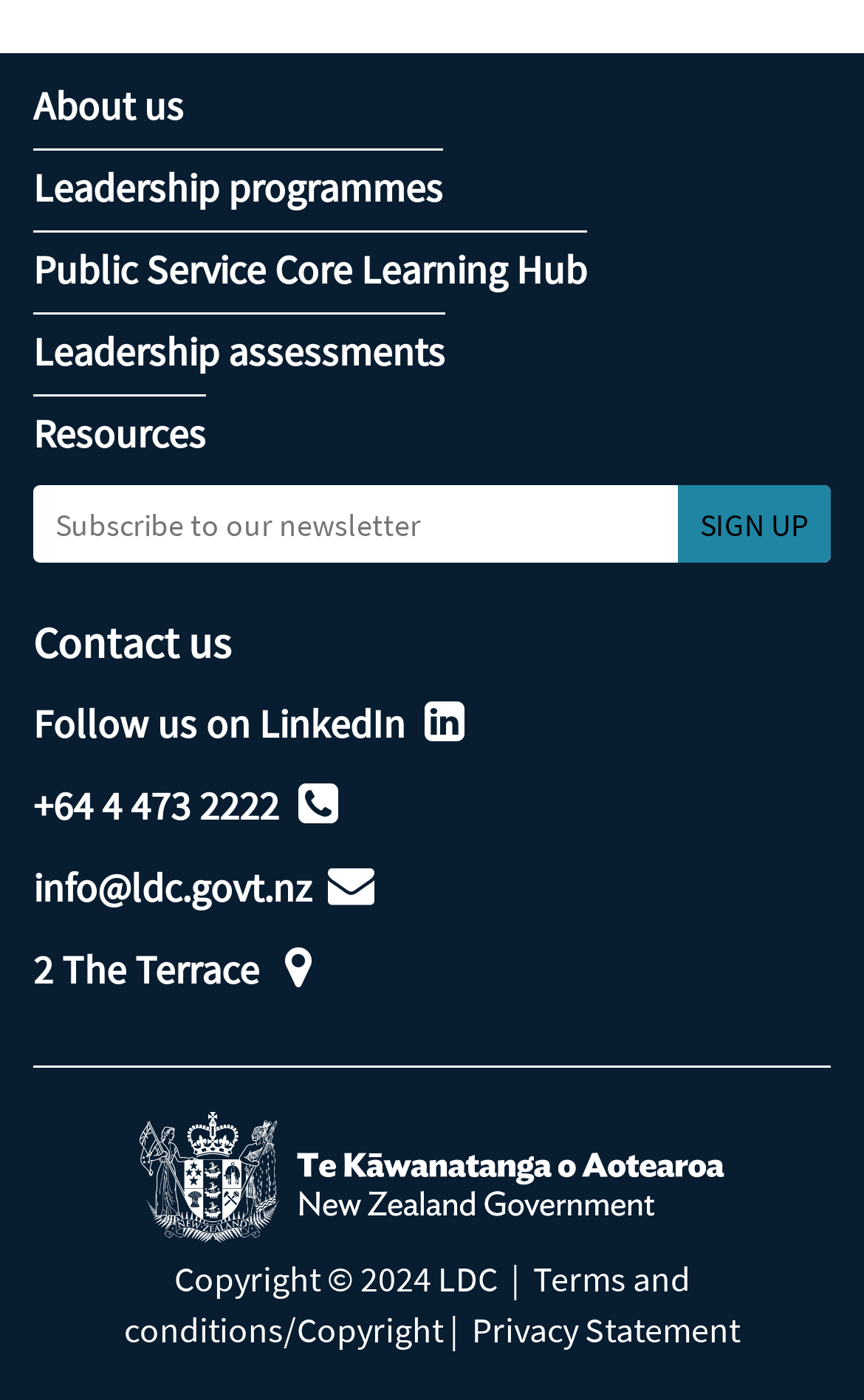Give a one-word or one-phrase response to the question:
What is the logo displayed in the footer section?

New Zealand Government Logo